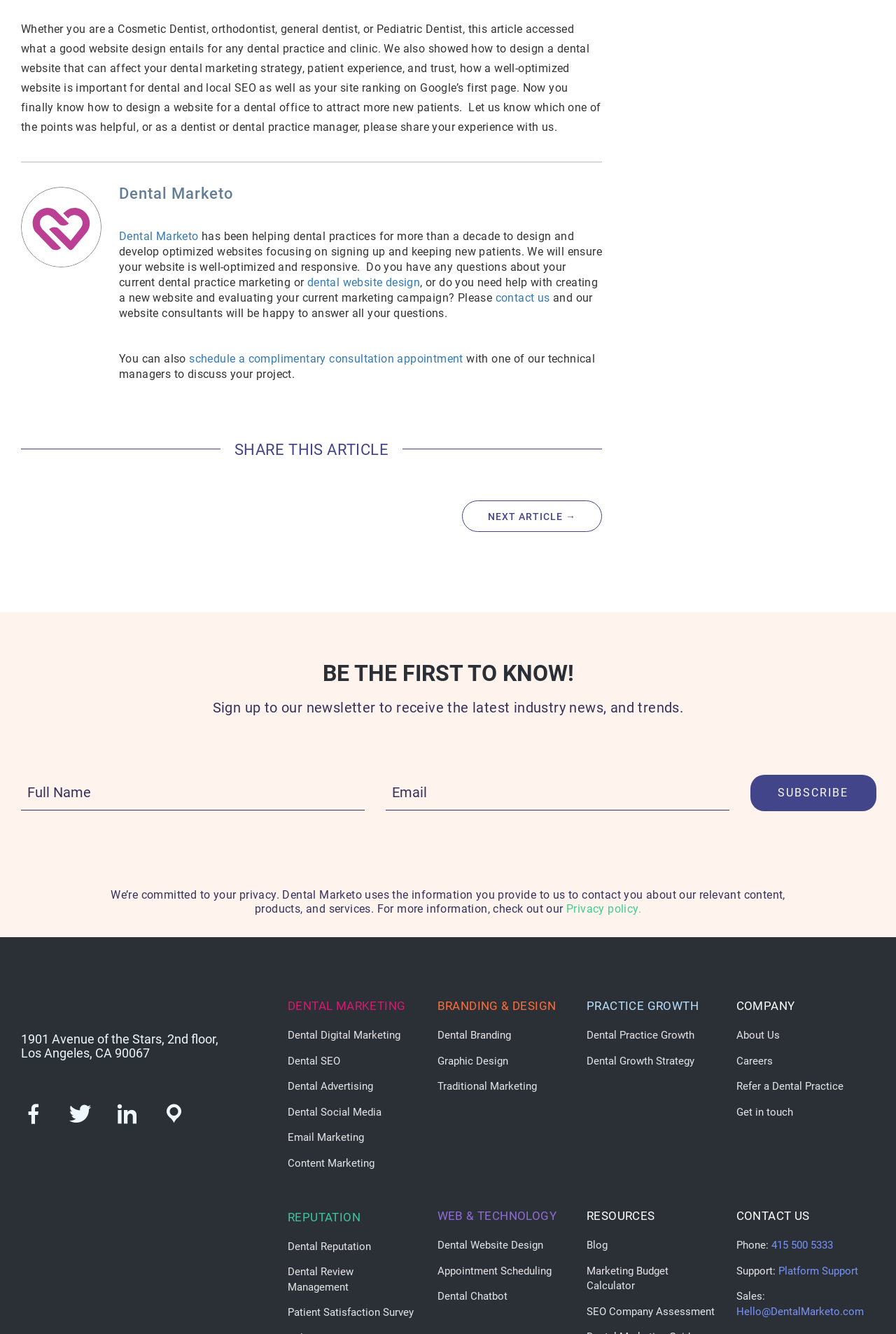Show the bounding box coordinates for the HTML element described as: "Platform Support".

[0.868, 0.948, 0.957, 0.957]